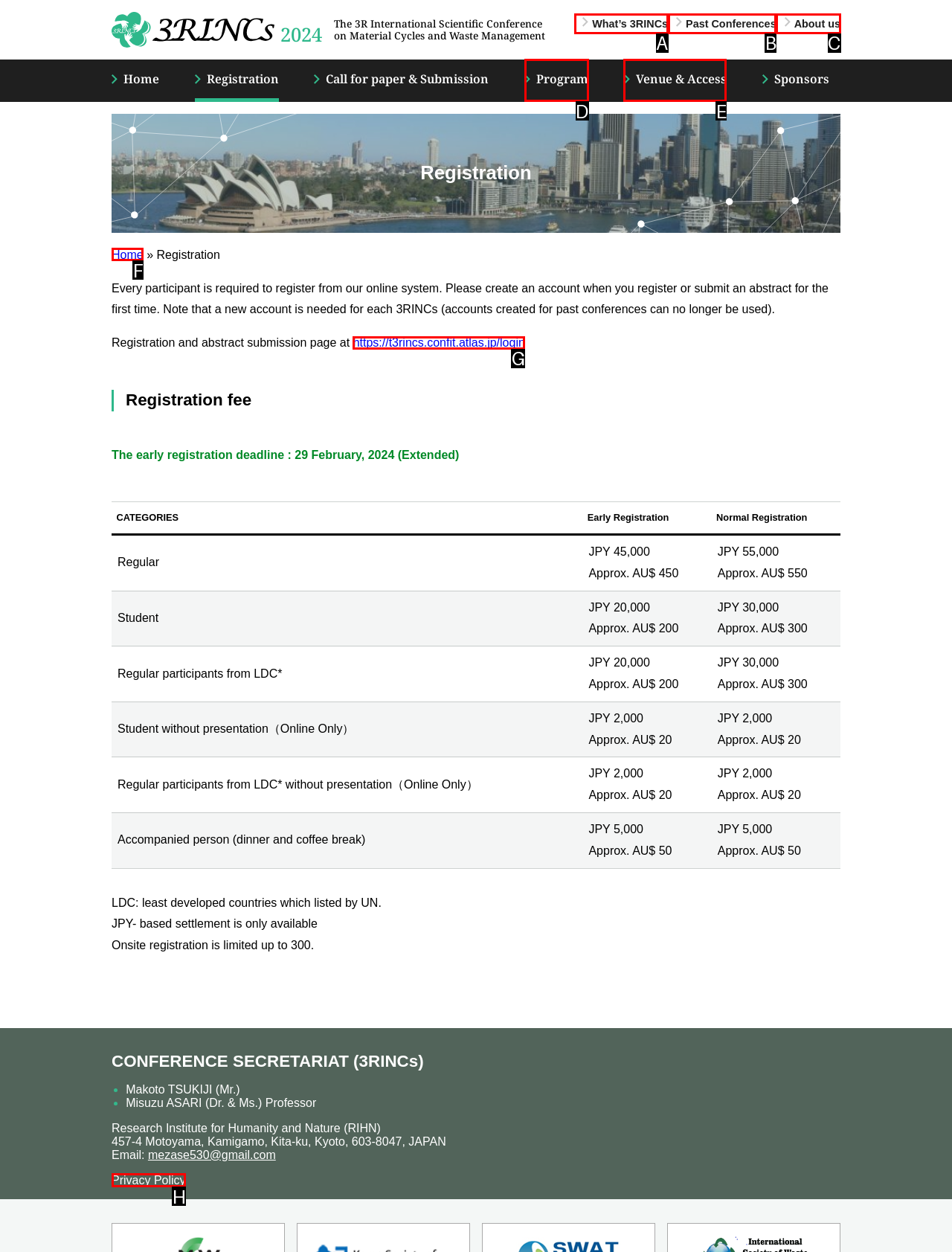Find the option that matches this description: Financial Disclosure
Provide the matching option's letter directly.

None